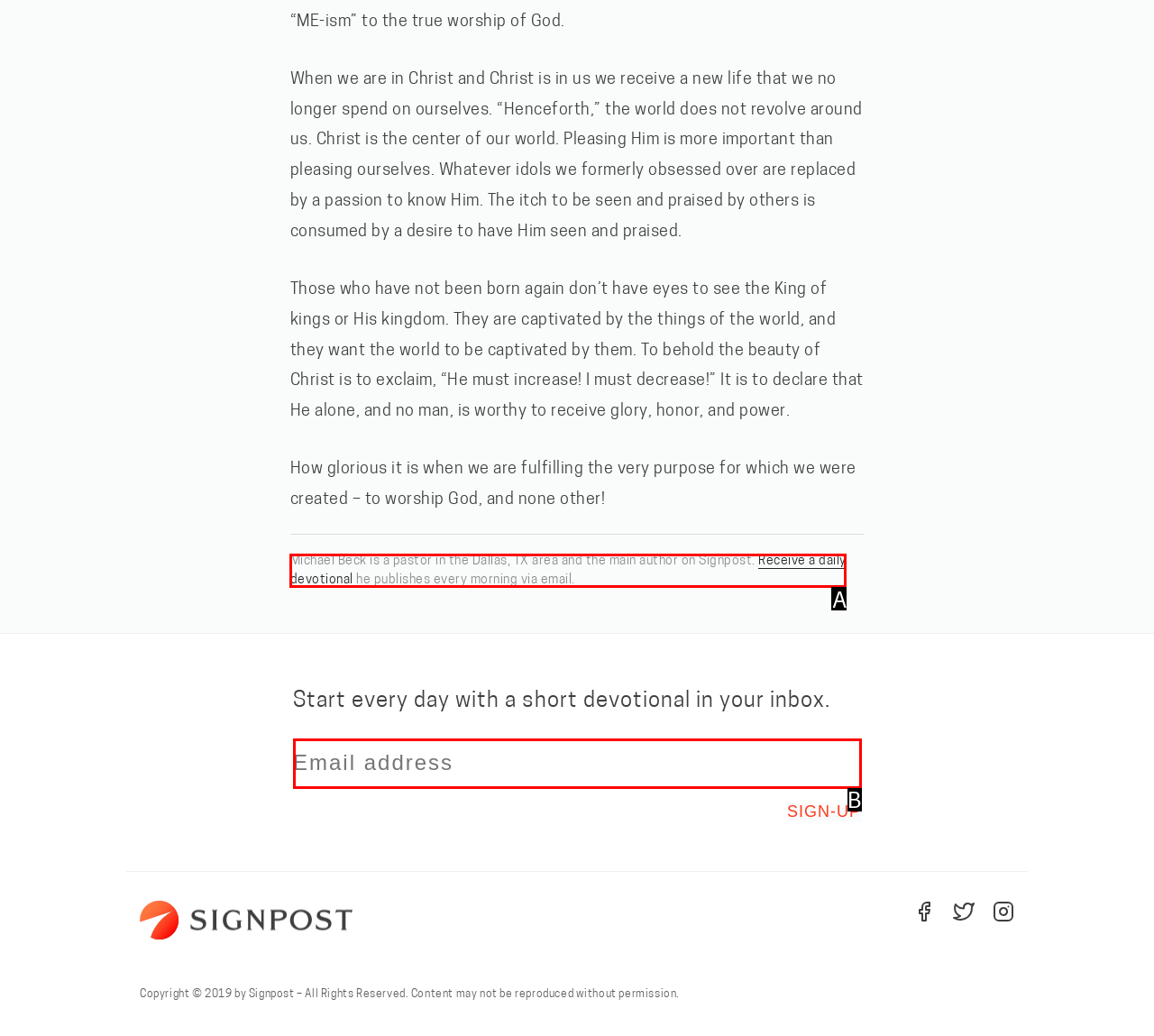Select the appropriate option that fits: Receive a daily devotional
Reply with the letter of the correct choice.

A